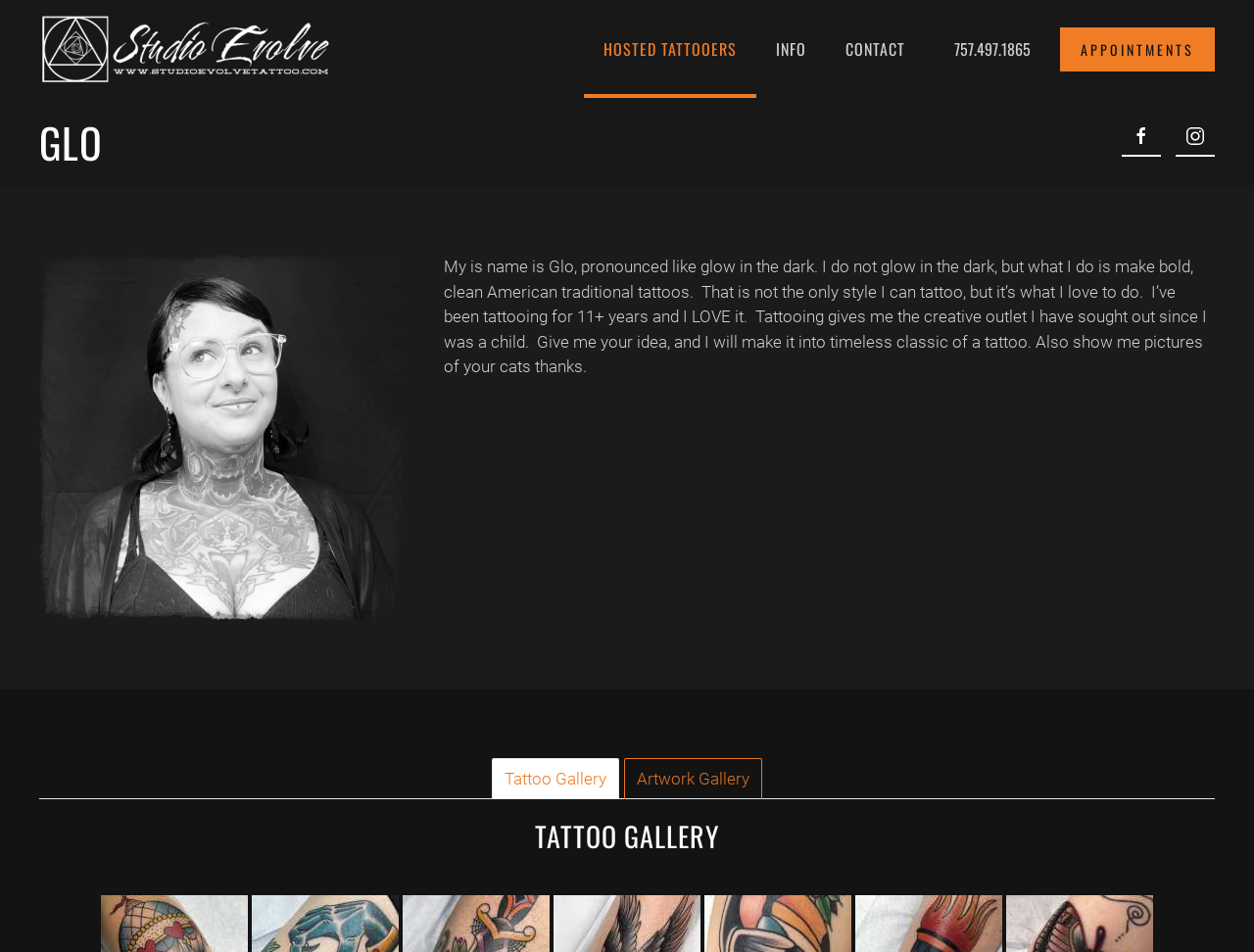What is the name of the tattoo artist?
Use the information from the image to give a detailed answer to the question.

I found the name of the tattoo artist by reading the heading element with the bounding box coordinates [0.031, 0.123, 0.646, 0.175], which contains the text 'GLO'. Additionally, the StaticText element with the bounding box coordinates [0.354, 0.27, 0.963, 0.395] mentions 'My name is Glo...'.